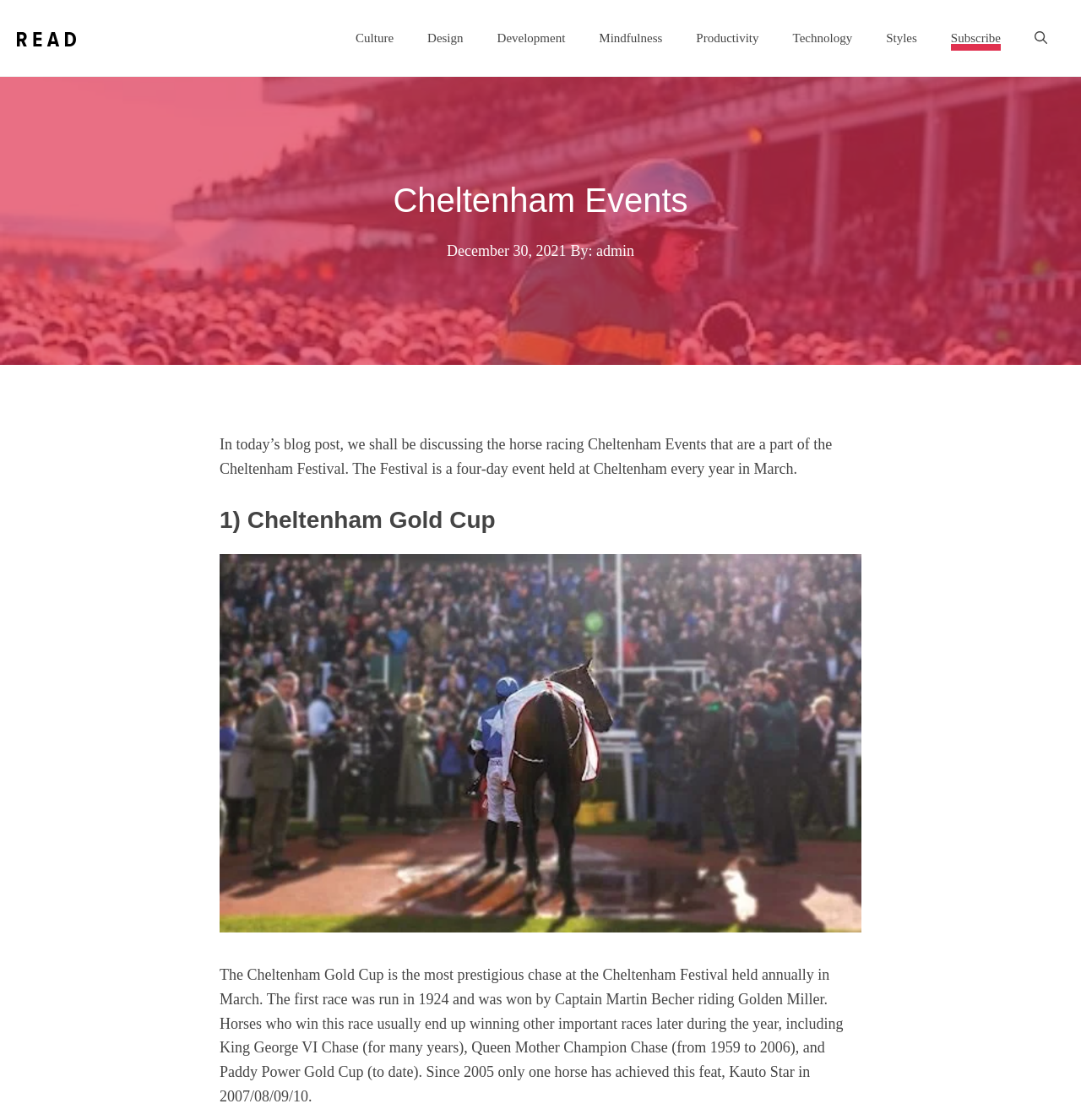Locate the bounding box coordinates of the area to click to fulfill this instruction: "Click the 'Subscribe' link". The bounding box should be presented as four float numbers between 0 and 1, in the order [left, top, right, bottom].

[0.88, 0.023, 0.926, 0.045]